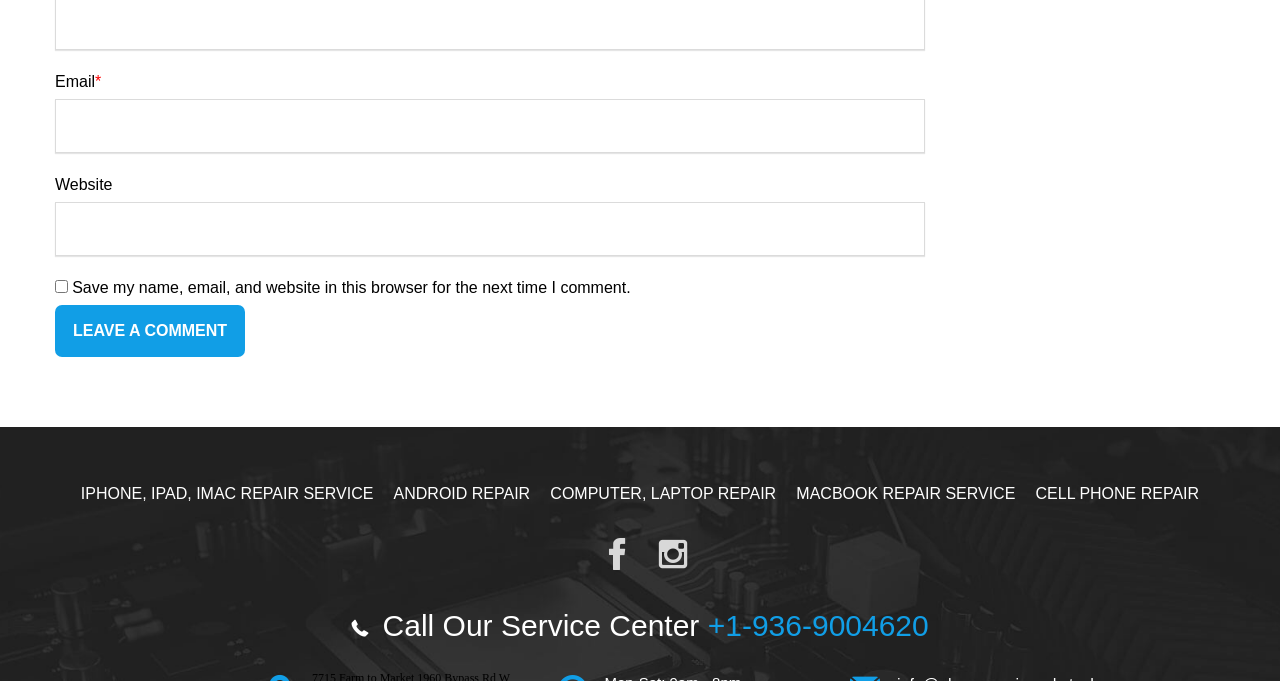What type of repair services are offered?
Based on the screenshot, provide your answer in one word or phrase.

Electronic device repair